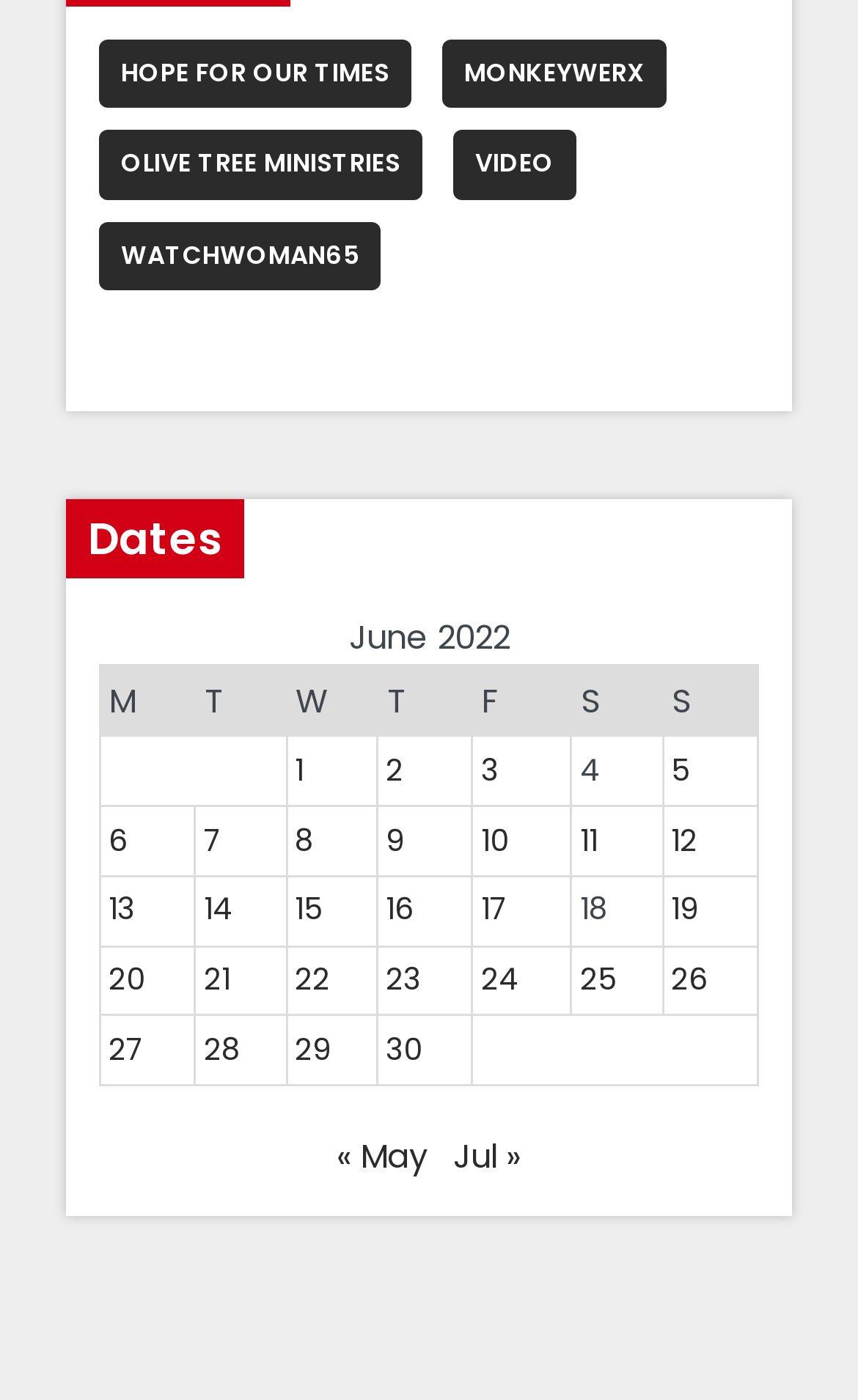Please locate the bounding box coordinates of the region I need to click to follow this instruction: "Explore Olive Tree Ministries".

[0.115, 0.093, 0.492, 0.142]